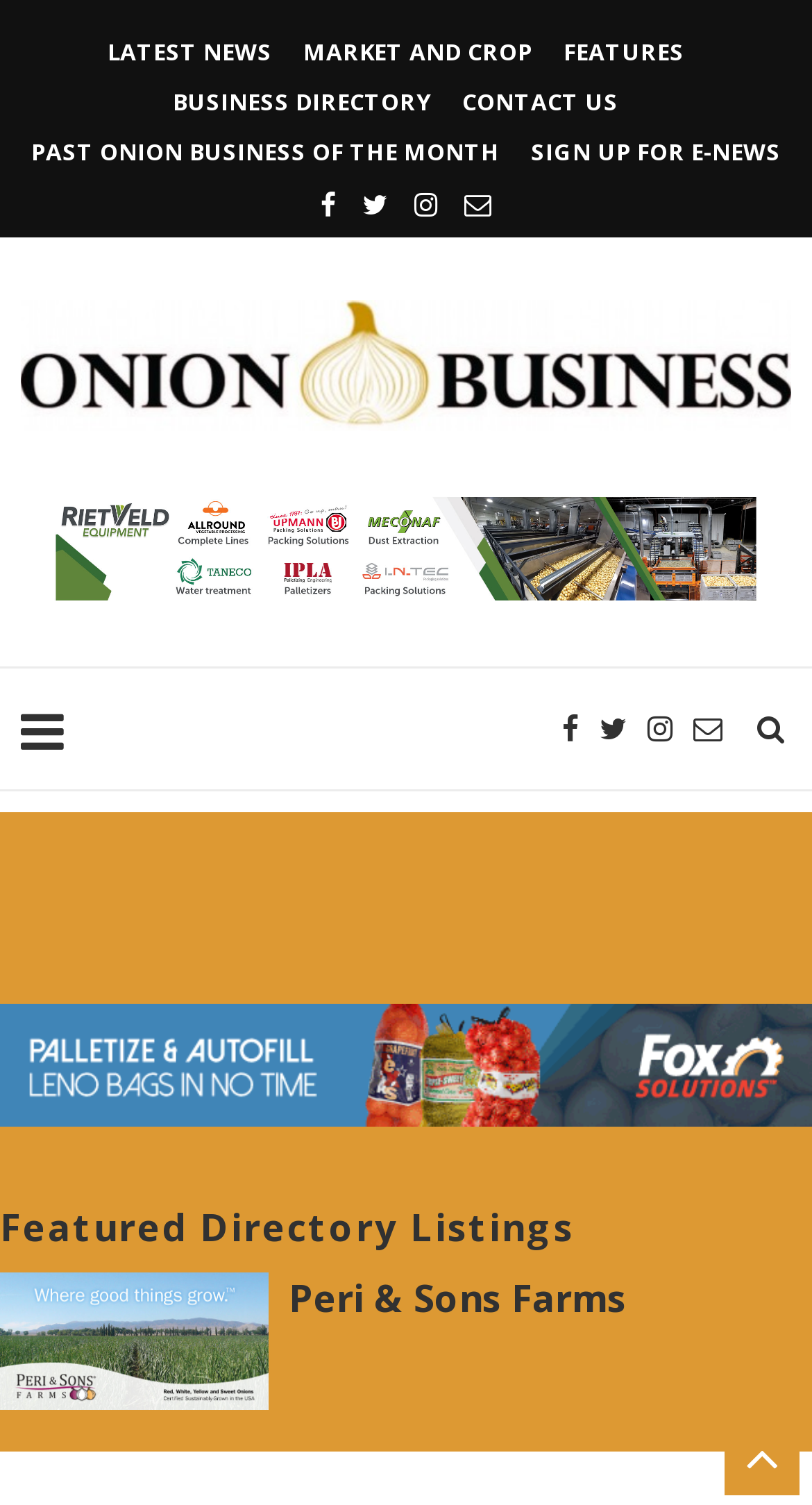Please find the bounding box coordinates of the section that needs to be clicked to achieve this instruction: "View Onion Business".

[0.026, 0.199, 0.974, 0.232]